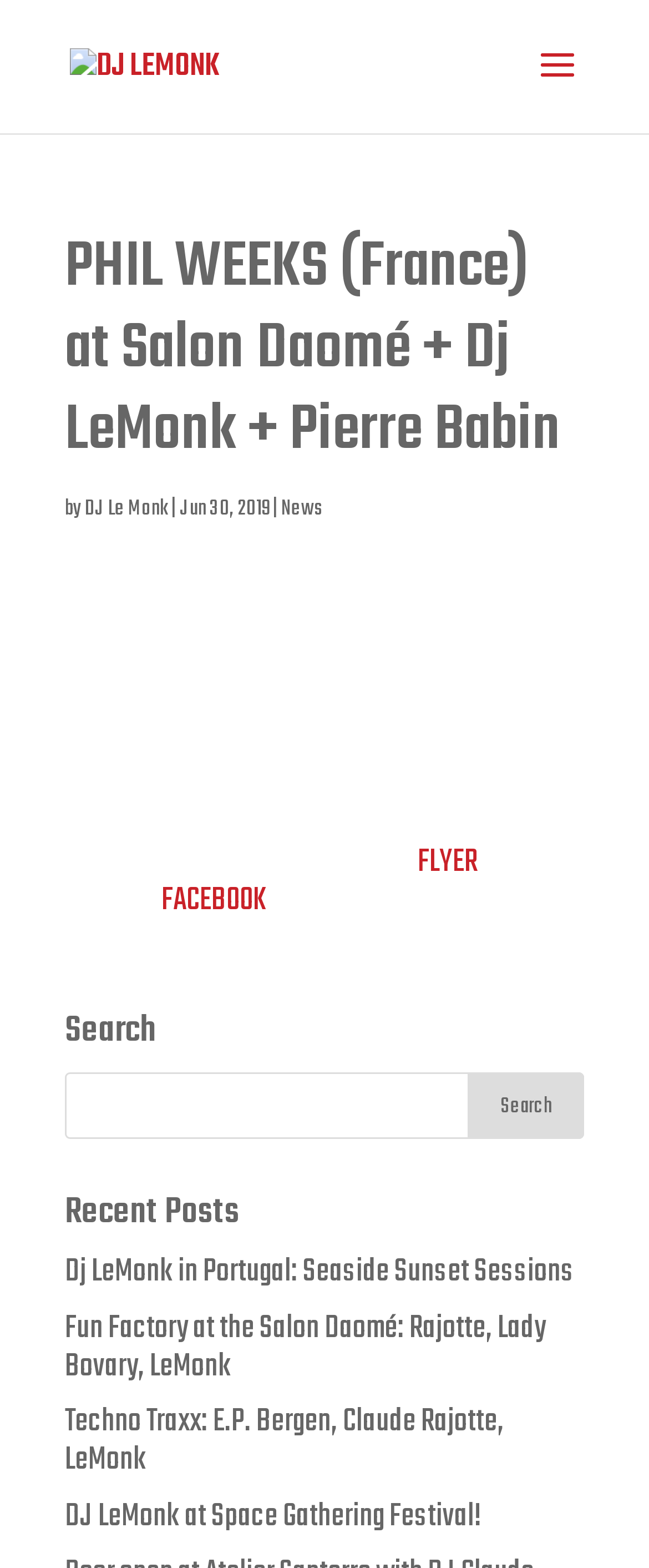Using the webpage screenshot and the element description alt="DJ LEMONK", determine the bounding box coordinates. Specify the coordinates in the format (top-left x, top-left y, bottom-right x, bottom-right y) with values ranging from 0 to 1.

[0.108, 0.027, 0.338, 0.059]